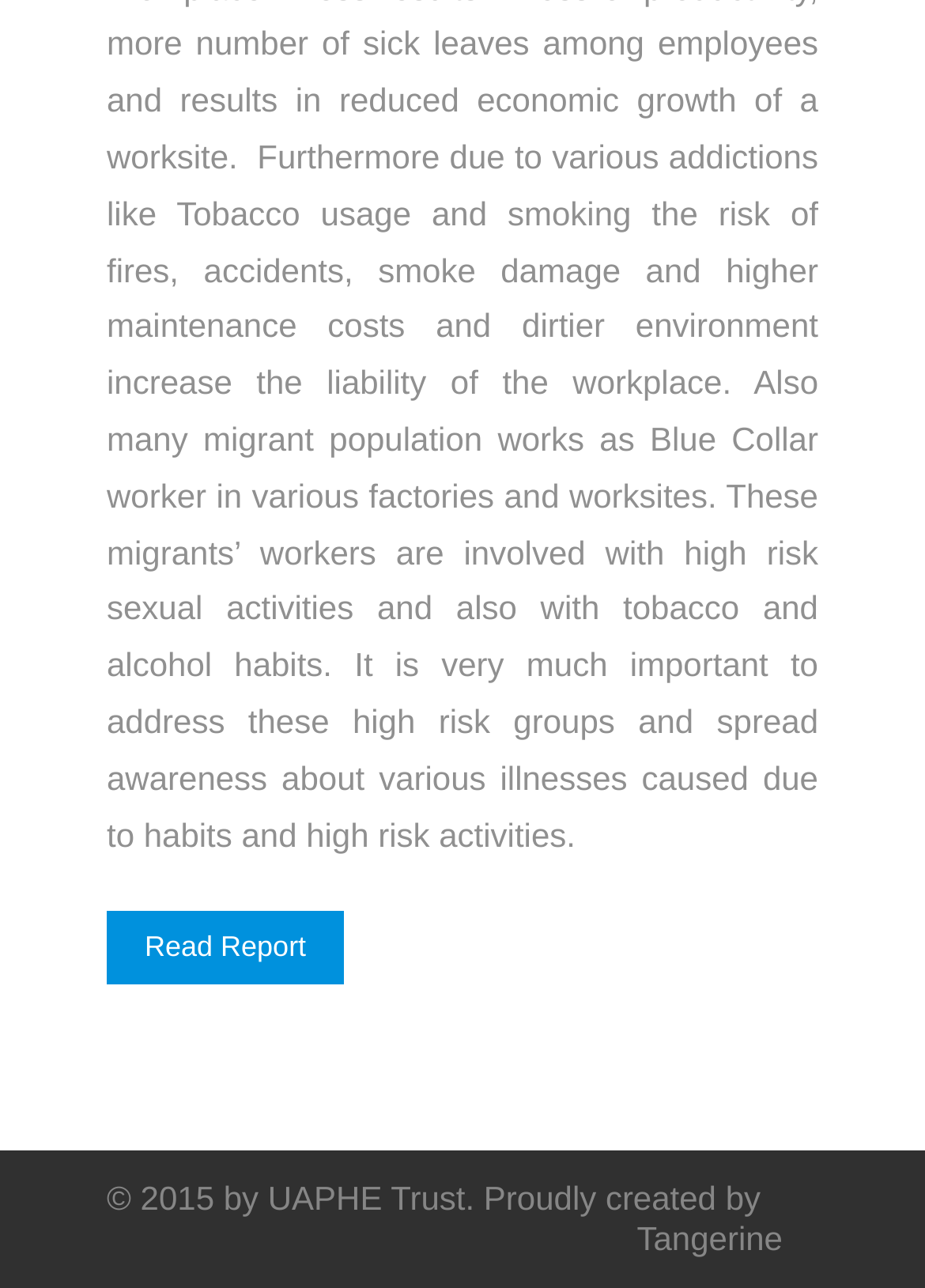Please locate the UI element described by "Read Report" and provide its bounding box coordinates.

[0.115, 0.708, 0.372, 0.764]